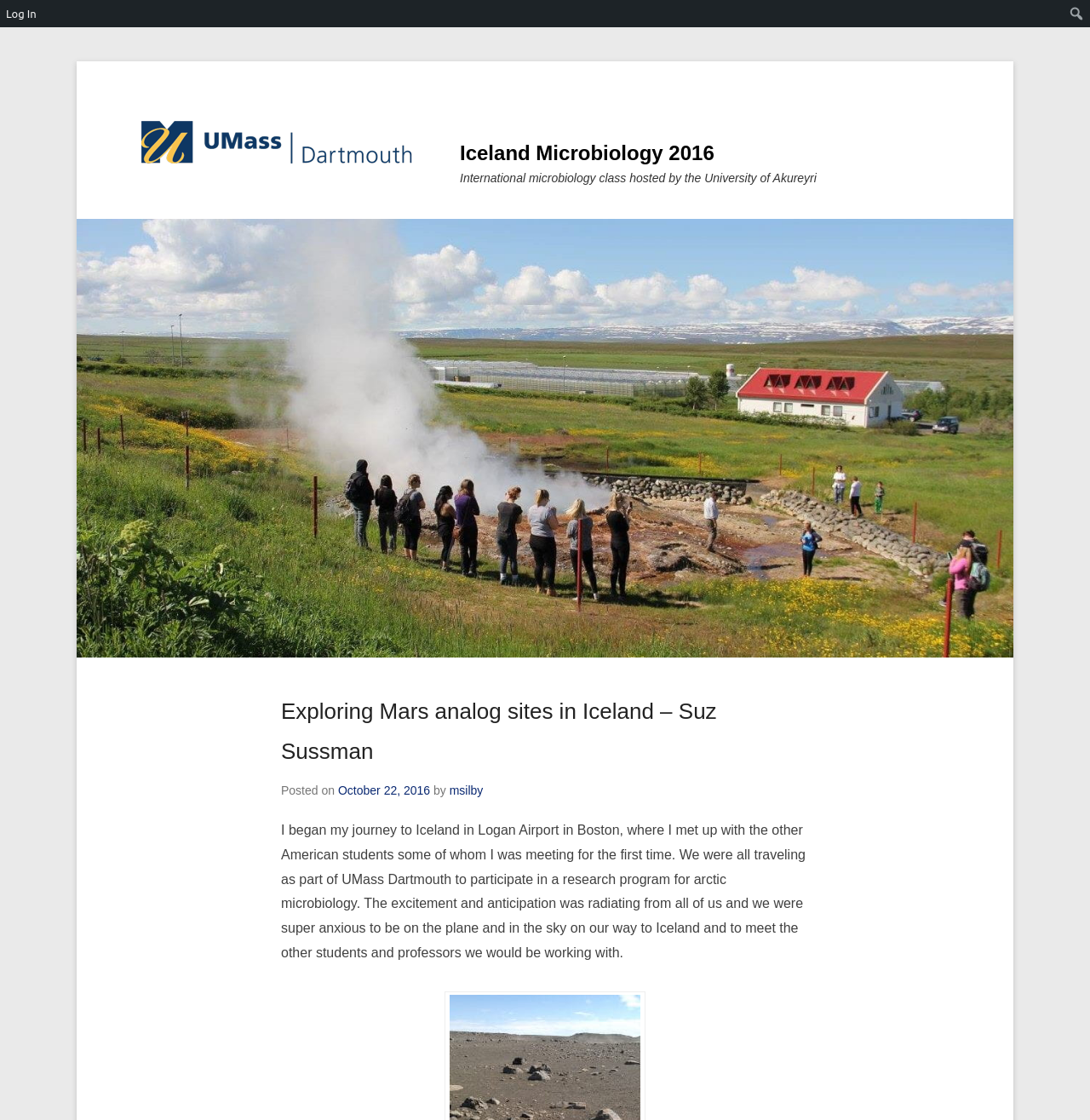Where did the author meet the other American students?
Identify the answer in the screenshot and reply with a single word or phrase.

Logan Airport in Boston